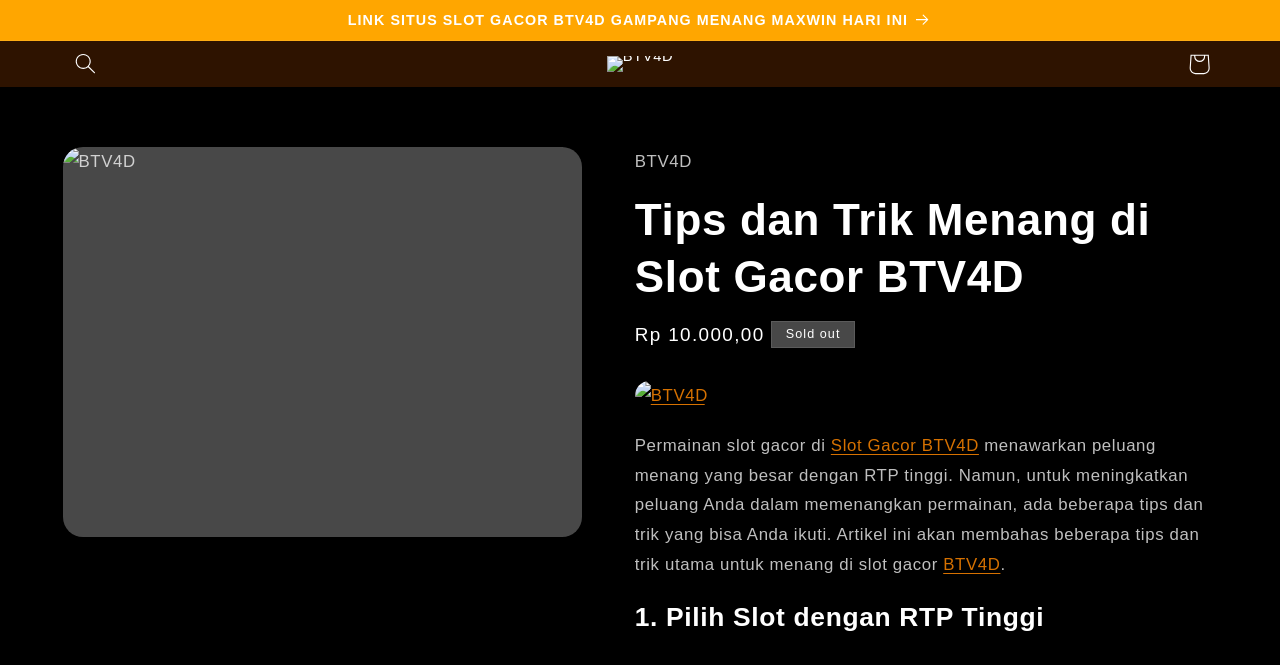Identify the bounding box coordinates of the specific part of the webpage to click to complete this instruction: "Read the 'Tips dan Trik Menang di Slot Gacor BTV4D' article".

[0.496, 0.289, 0.951, 0.46]